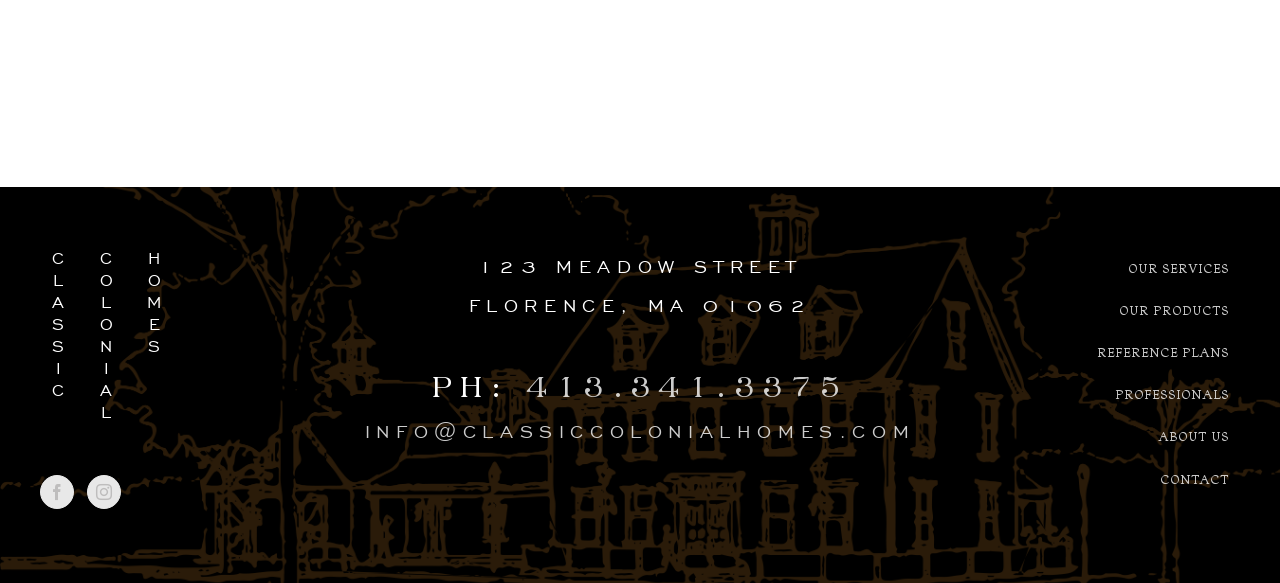Give a concise answer using one word or a phrase to the following question:
What is the company's phone number?

413.341.3375